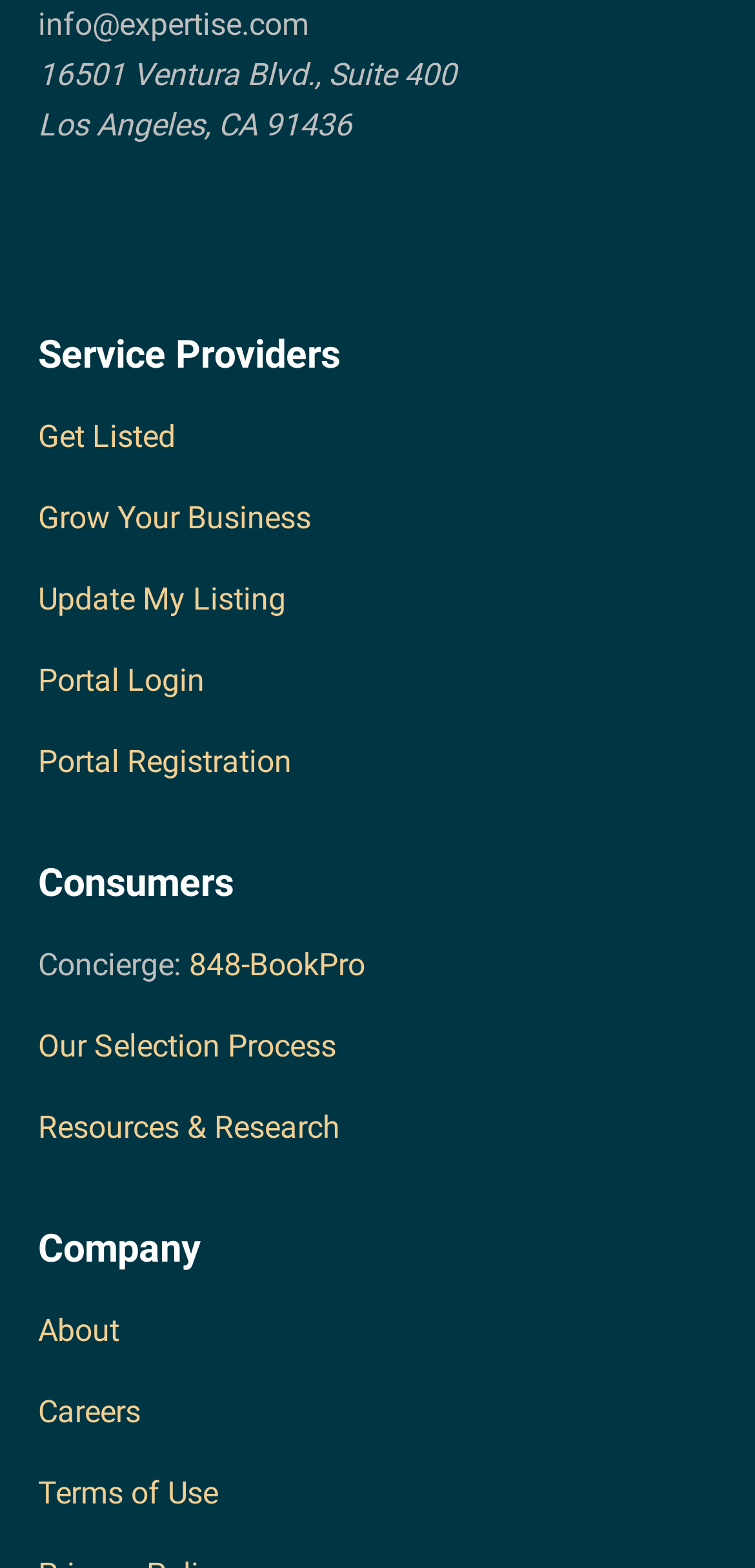Please indicate the bounding box coordinates of the element's region to be clicked to achieve the instruction: "Check out the Unbound Blog". Provide the coordinates as four float numbers between 0 and 1, i.e., [left, top, right, bottom].

None